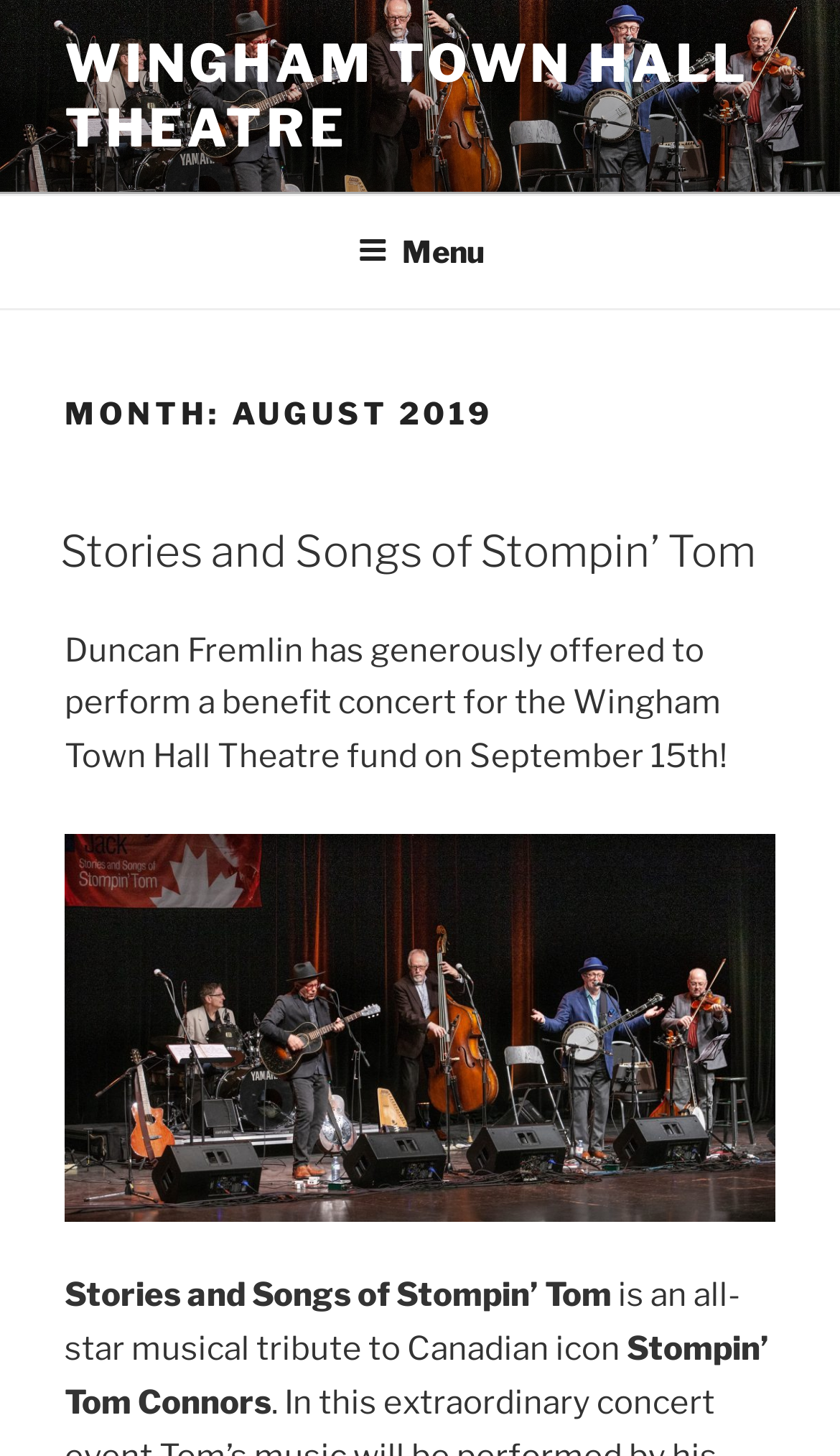Extract the main heading text from the webpage.

MONTH: AUGUST 2019